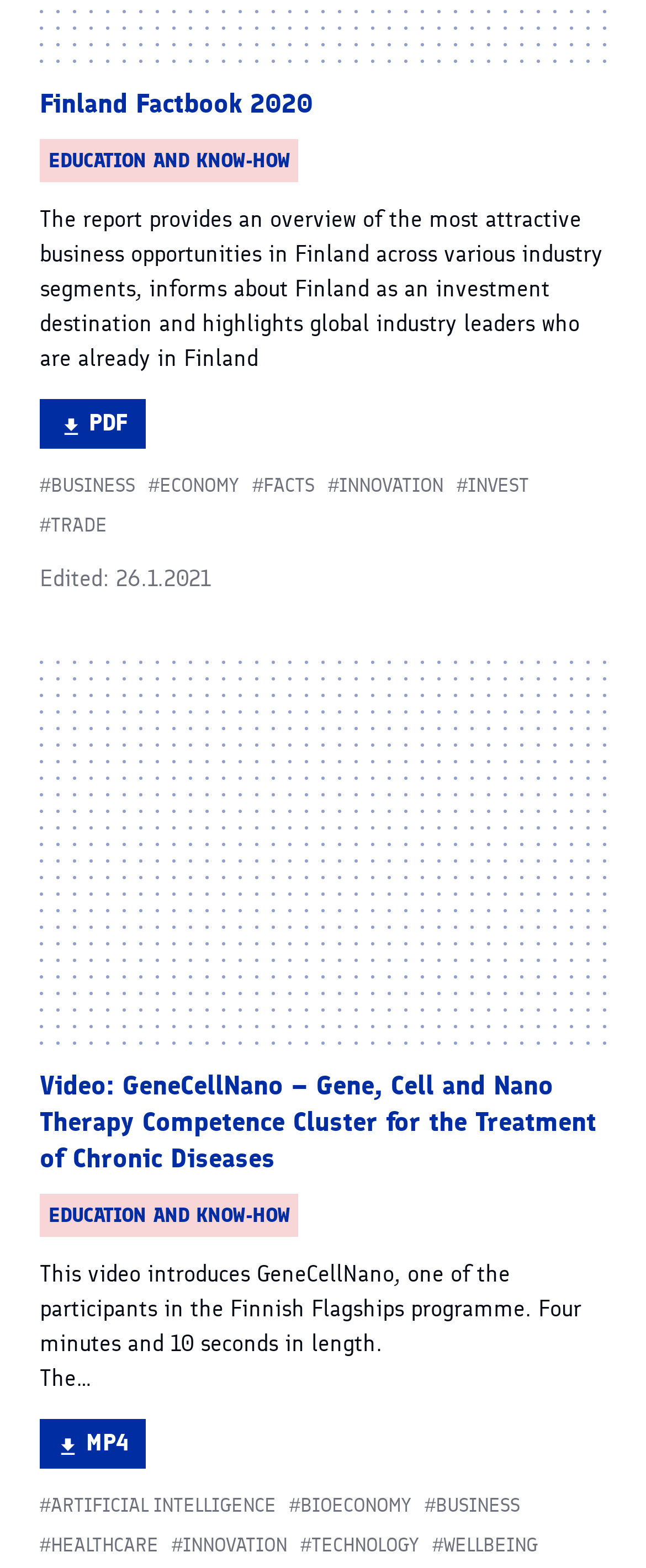Using the element description provided, determine the bounding box coordinates in the format (top-left x, top-left y, bottom-right x, bottom-right y). Ensure that all values are floating point numbers between 0 and 1. Element description: Wellbeing

[0.669, 0.976, 0.833, 0.995]